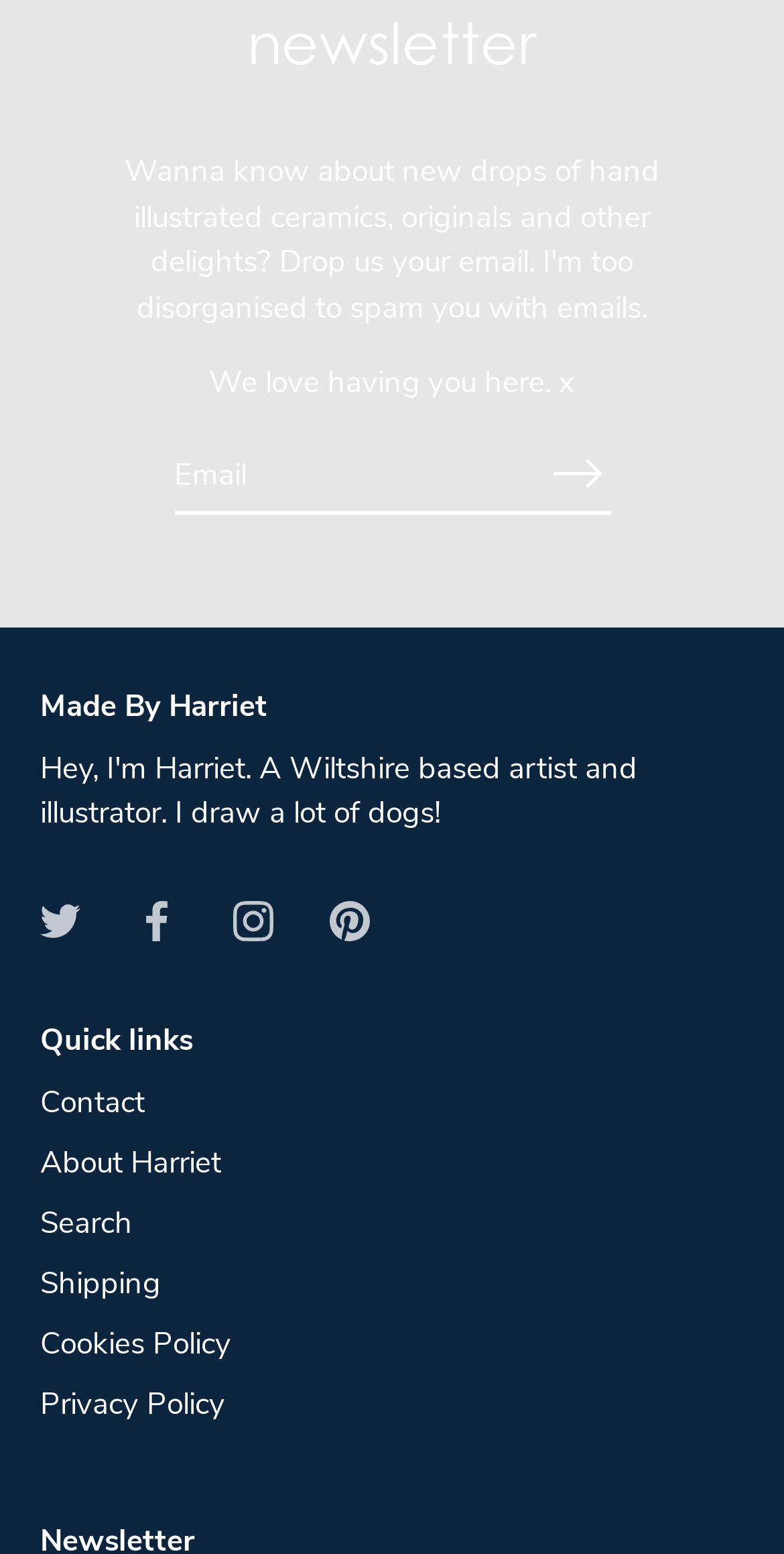Determine the bounding box for the UI element that matches this description: "Cookies Policy".

[0.051, 0.851, 0.295, 0.877]